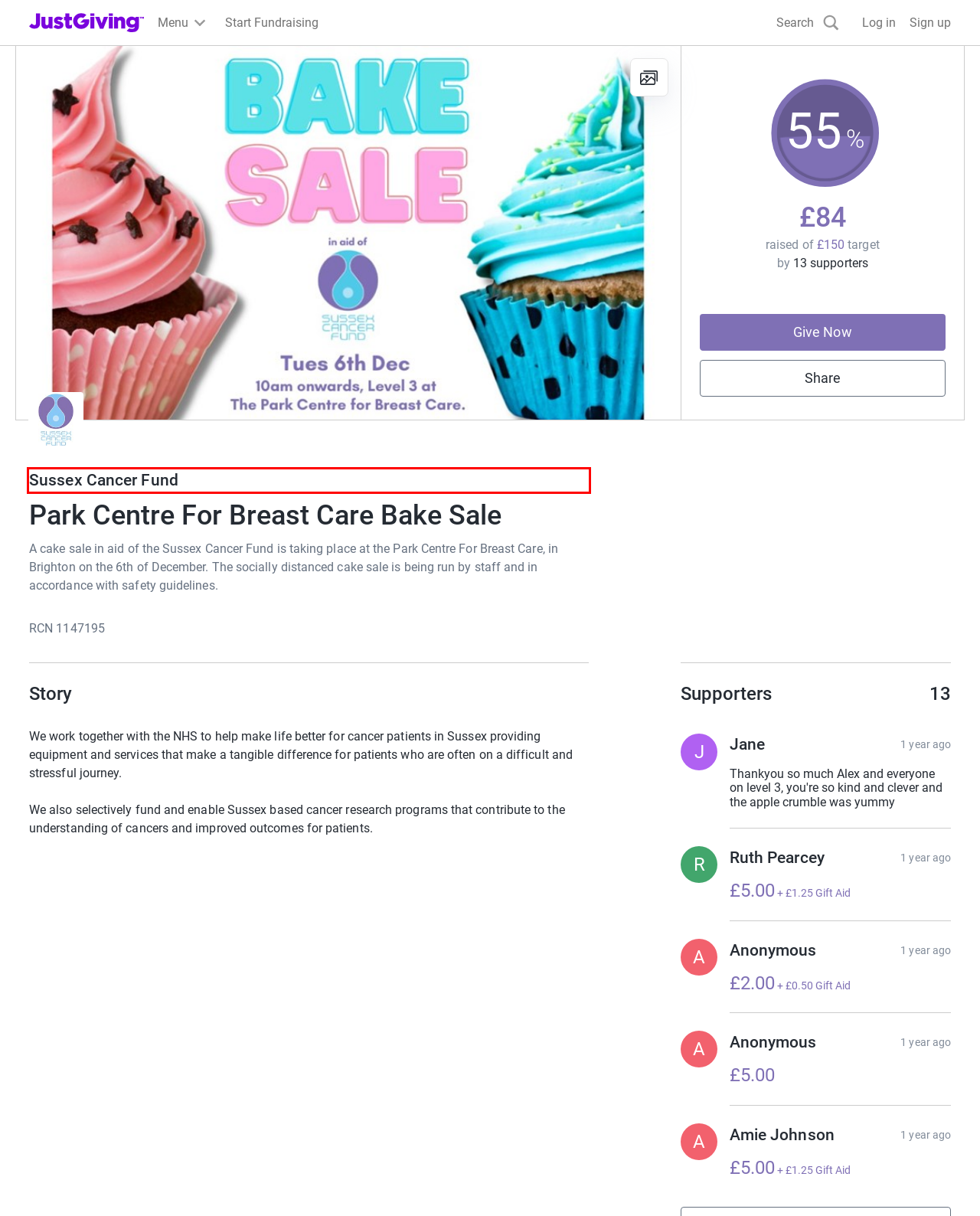Given a screenshot of a webpage with a red bounding box around a UI element, please identify the most appropriate webpage description that matches the new webpage after you click on the element. Here are the candidates:
A. Sign Up - JustGiving
B. Online fundraising donations and ideas - JustGiving
C. Sussex Cancer Fund - JustGiving
D. Donate - JustGiving
E. JustGiving Fees Explained - Understand Our Donation & Fundraising Costs | JustGiving
F. Learn about our Cookies policy - JustGiving
G. Log In - JustGiving
H. Corporate Fundraising Solutions - Business Charity Partnerships | JustGiving

C